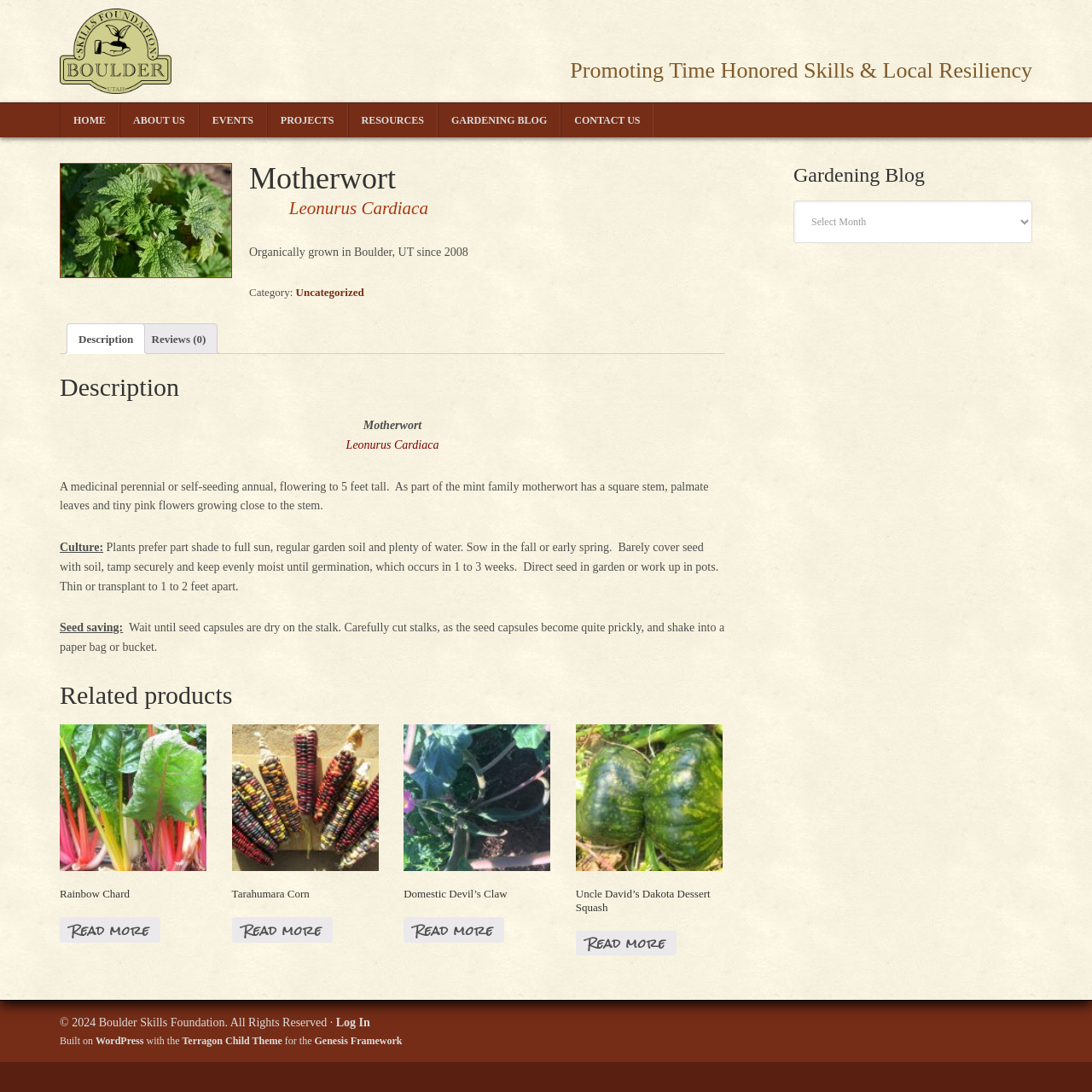Can you specify the bounding box coordinates for the region that should be clicked to fulfill this instruction: "Learn more about the 'Genesis Framework'".

[0.288, 0.947, 0.368, 0.958]